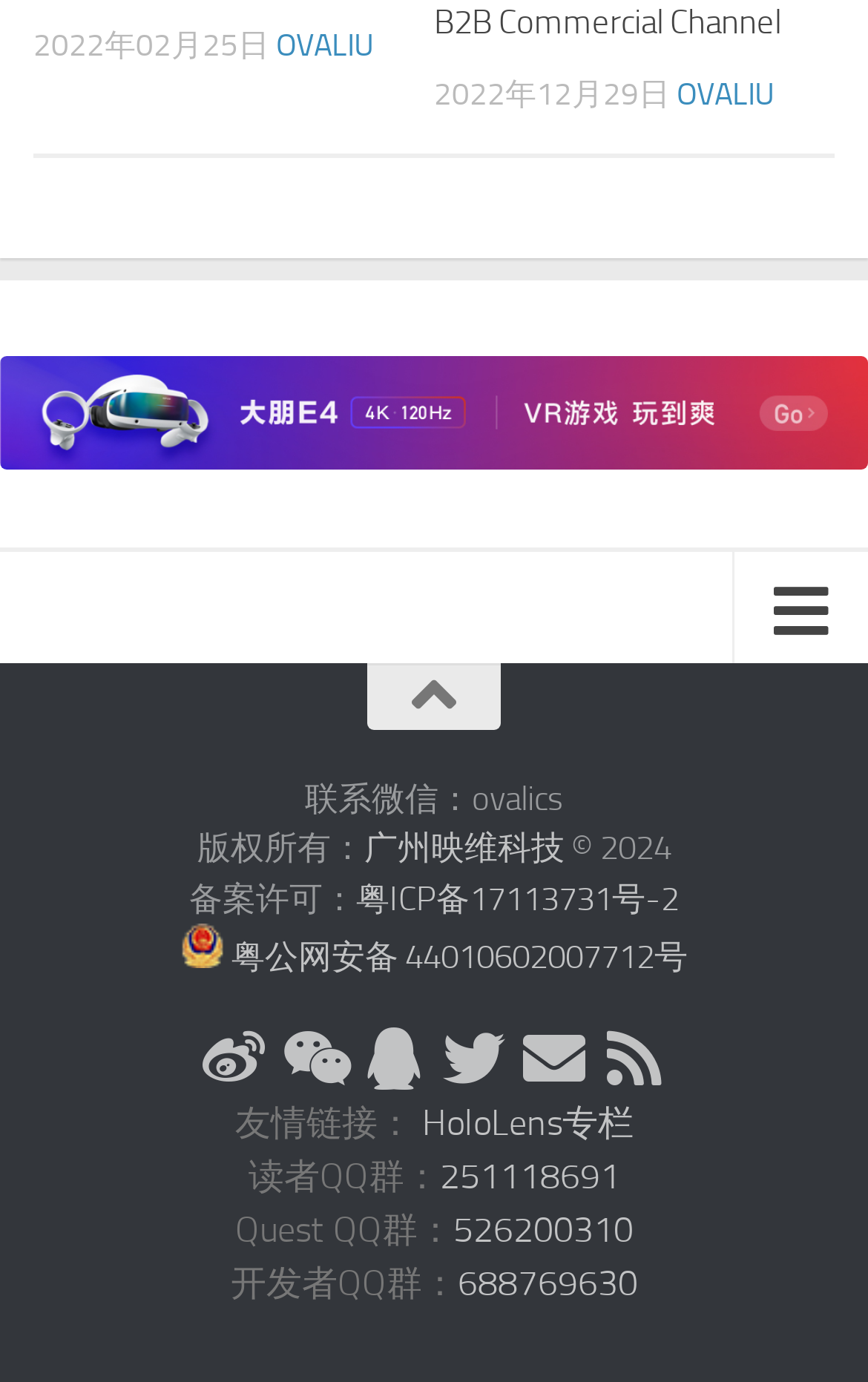Locate the bounding box coordinates of the element I should click to achieve the following instruction: "Subscribe to the RSS feed".

[0.695, 0.744, 0.767, 0.789]